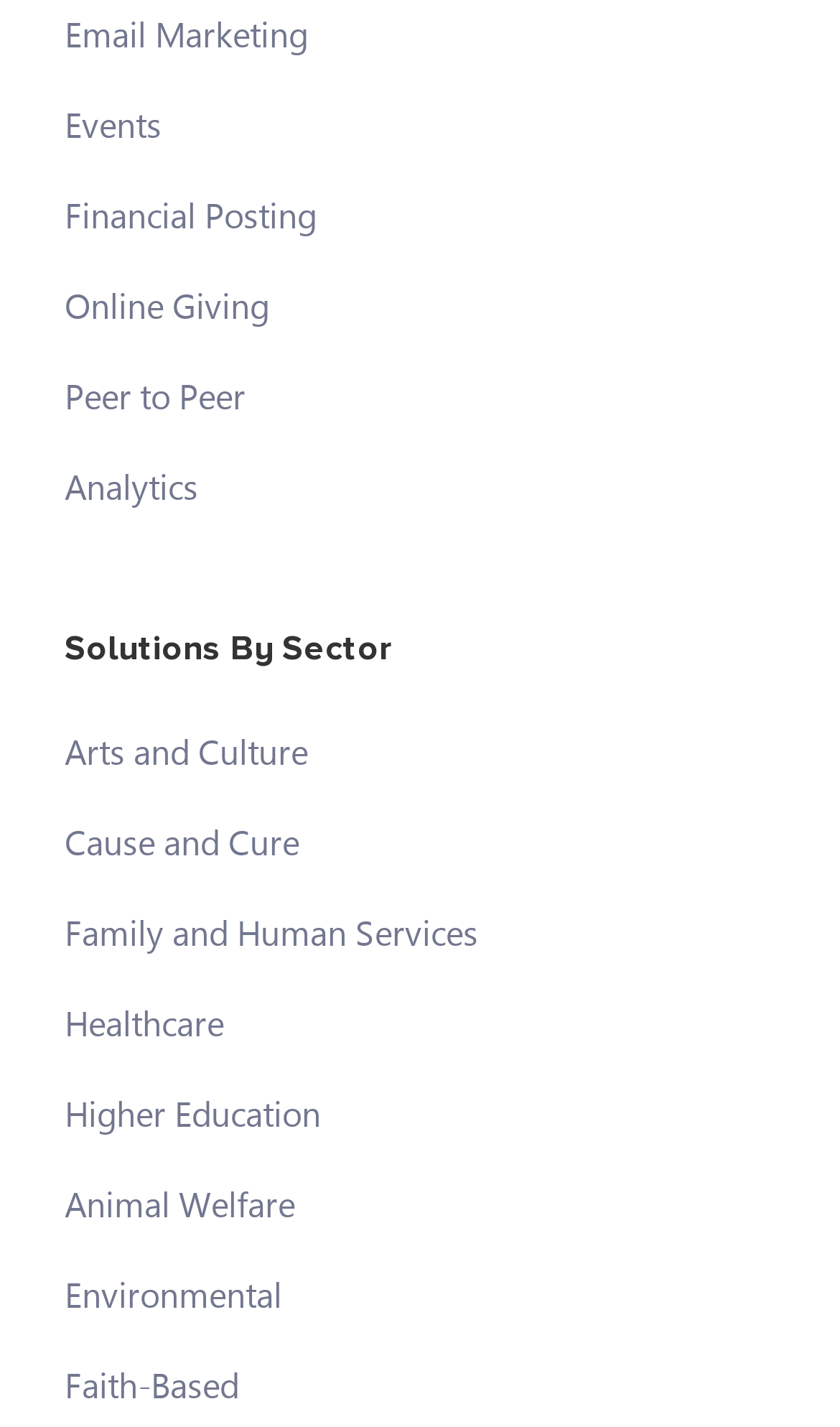Please provide a comprehensive response to the question based on the details in the image: How many sectors are there in the 'Solutions By Sector' section?

I counted the number of links under the heading 'Solutions By Sector', which are 'Arts and Culture', 'Cause and Cure', 'Family and Human Services', 'Healthcare', 'Higher Education', 'Animal Welfare', 'Environmental', 'Faith-Based'.